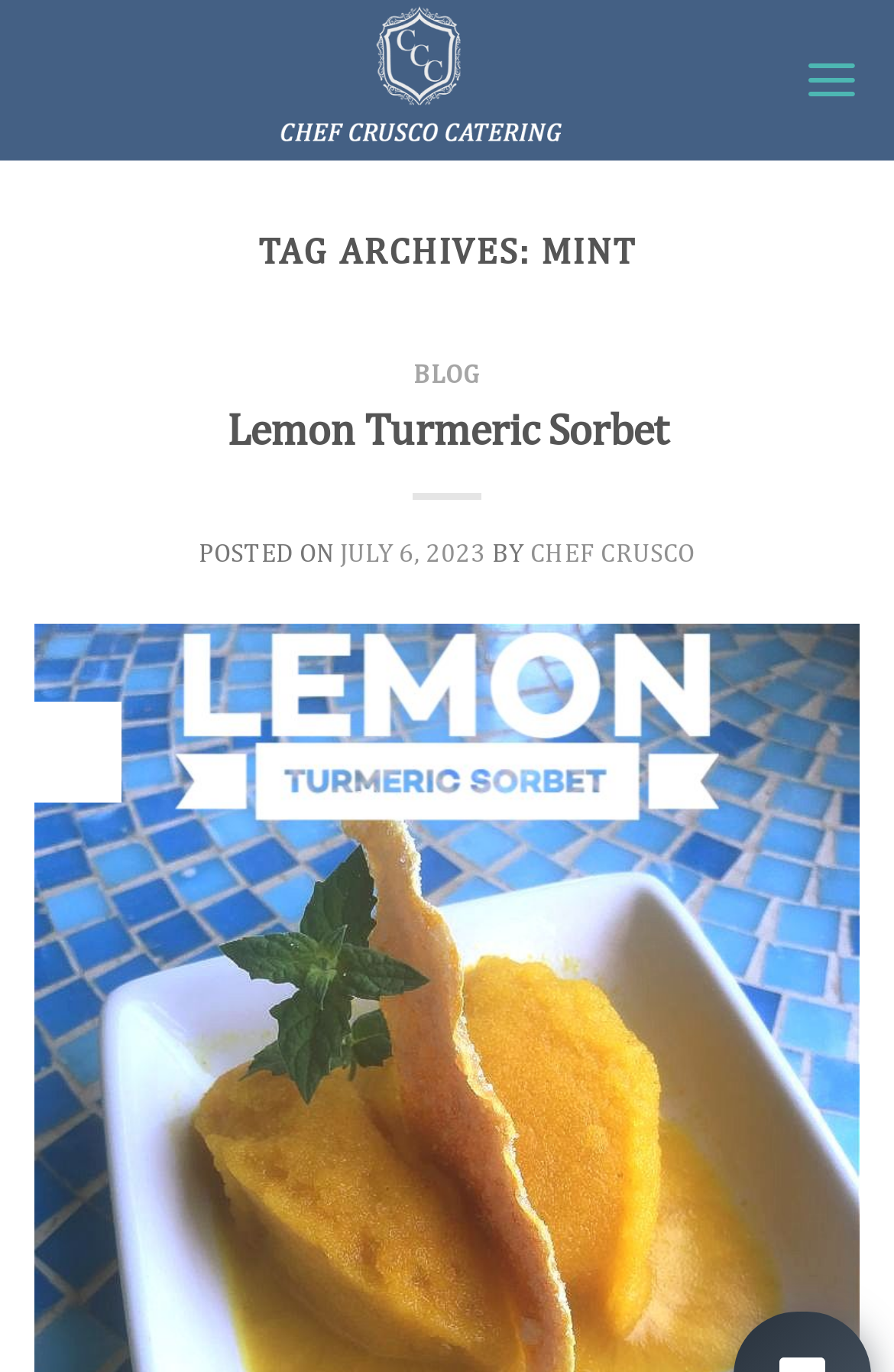Please examine the image and answer the question with a detailed explanation:
What is the name of the catering service?

The name of the catering service can be determined by looking at the link 'Chef Crusco Catering – Residential & Corporate Personal Chef' which is a direct child of the Root Element.